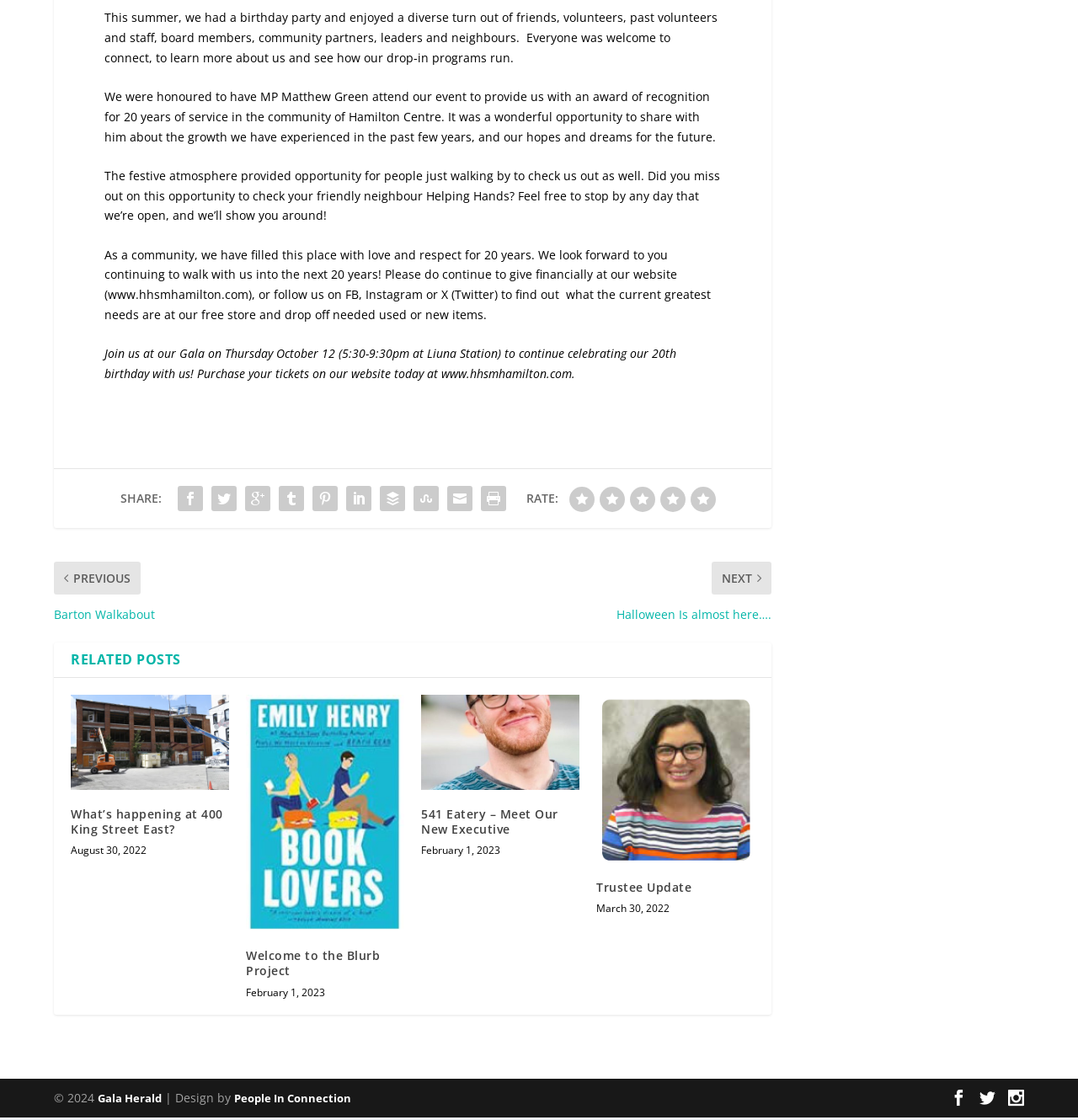Please determine the bounding box coordinates of the clickable area required to carry out the following instruction: "Share on Twitter". The coordinates must be four float numbers between 0 and 1, represented as [left, top, right, bottom].

[0.286, 0.327, 0.317, 0.357]